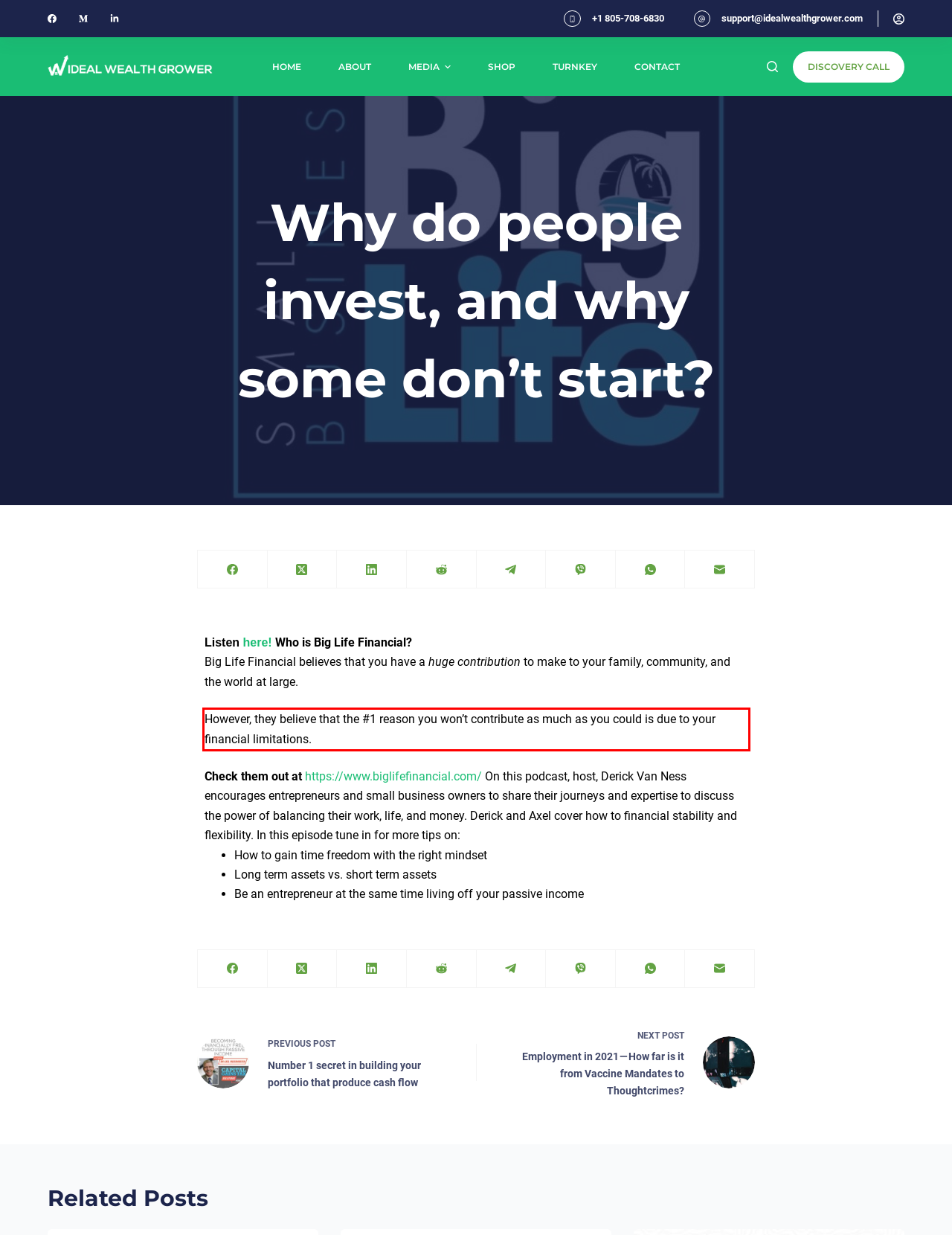With the provided screenshot of a webpage, locate the red bounding box and perform OCR to extract the text content inside it.

However, they believe that the #1 reason you won’t contribute as much as you could is due to your financial limitations.